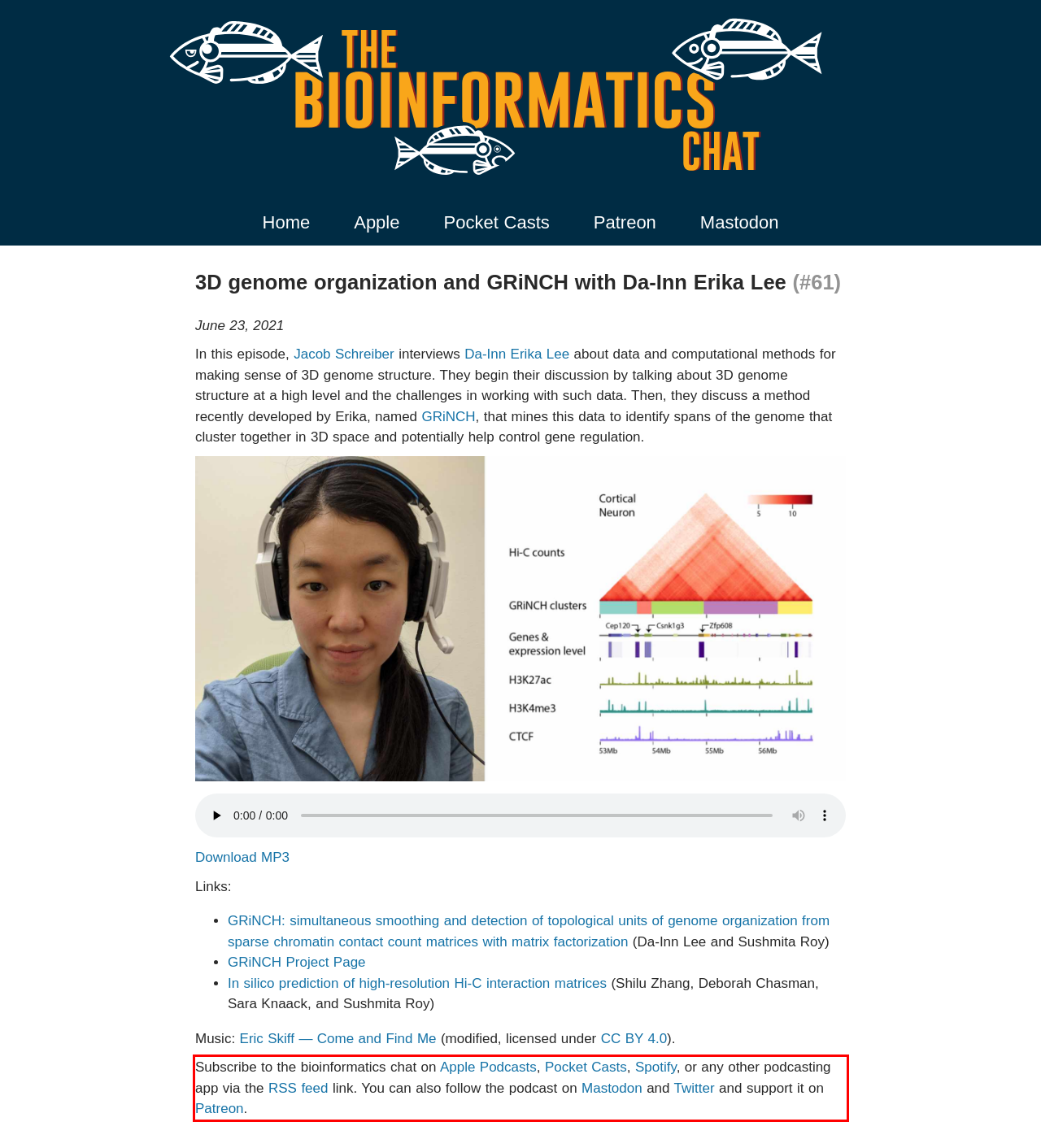Within the screenshot of the webpage, there is a red rectangle. Please recognize and generate the text content inside this red bounding box.

Subscribe to the bioinformatics chat on Apple Podcasts, Pocket Casts, Spotify, or any other podcasting app via the RSS feed link. You can also follow the podcast on Mastodon and Twitter and support it on Patreon.